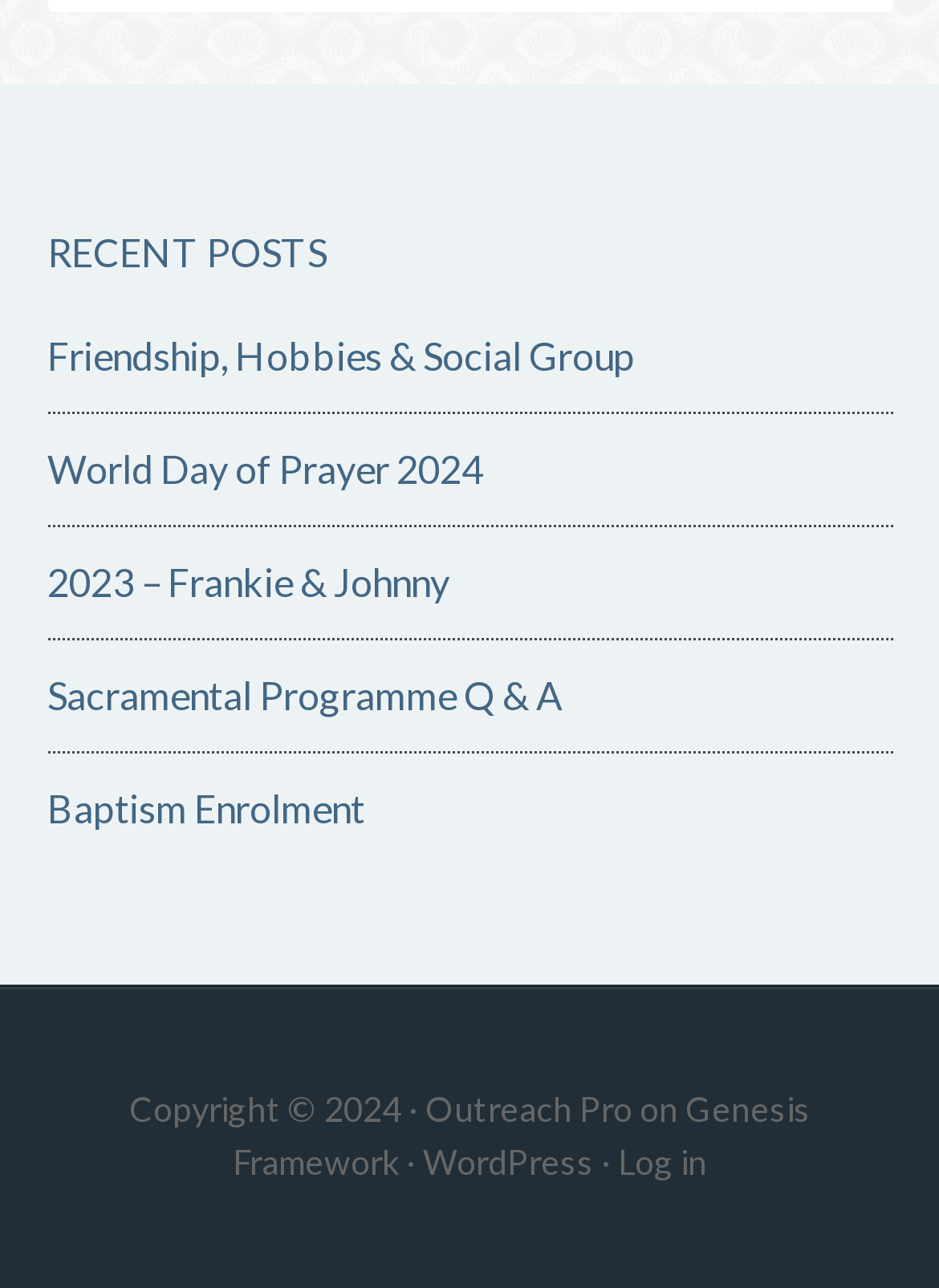Please study the image and answer the question comprehensively:
What is the copyright year?

The copyright year is mentioned in the StaticText element 'Copyright © 2024 ·' at the bottom of the page.